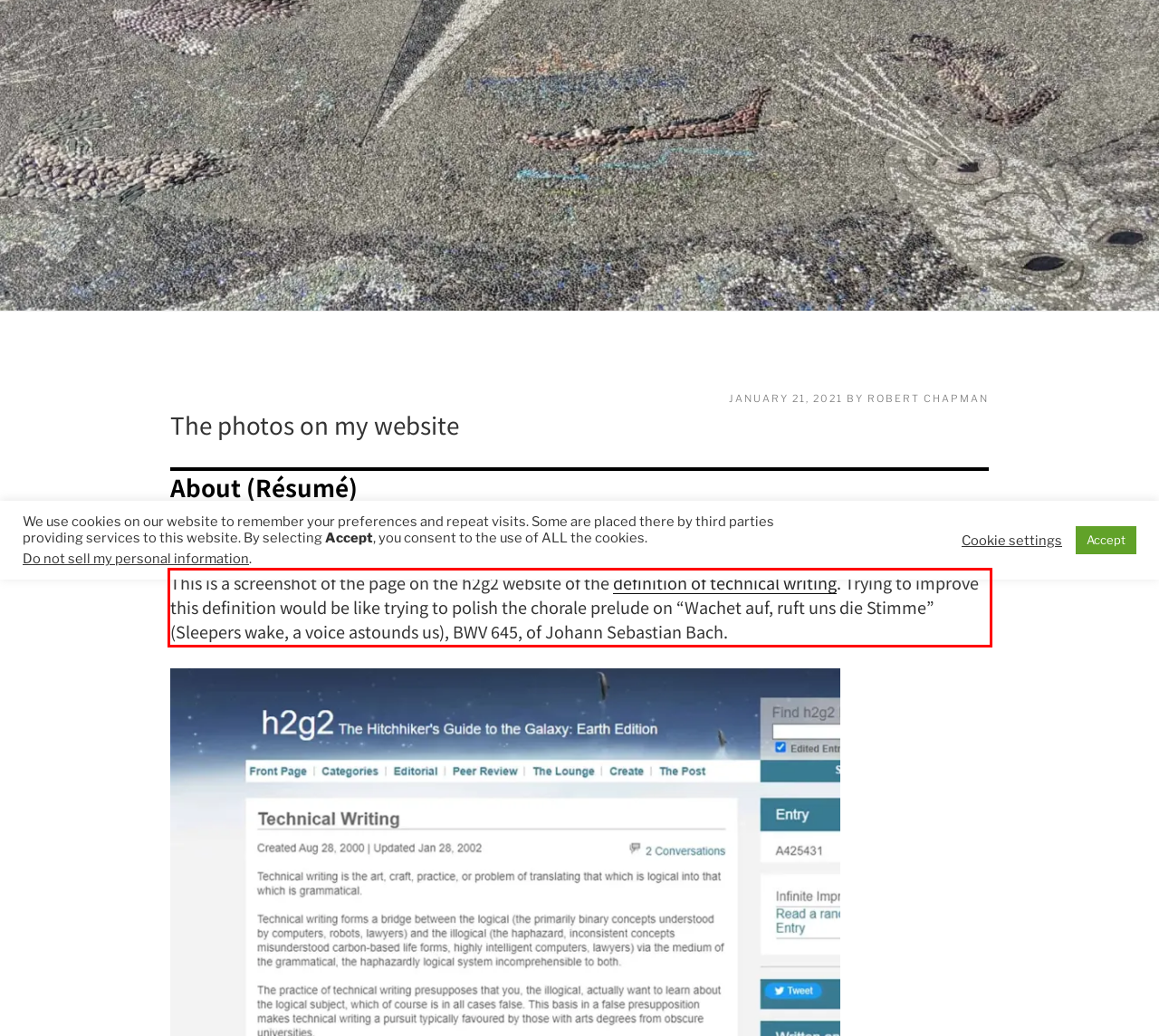You have a screenshot of a webpage with a UI element highlighted by a red bounding box. Use OCR to obtain the text within this highlighted area.

This is a screenshot of the page on the h2g2 website of the definition of technical writing. Trying to improve this definition would be like trying to polish the chorale prelude on “Wachet auf, ruft uns die Stimme” (Sleepers wake, a voice astounds us), BWV 645, of Johann Sebastian Bach.